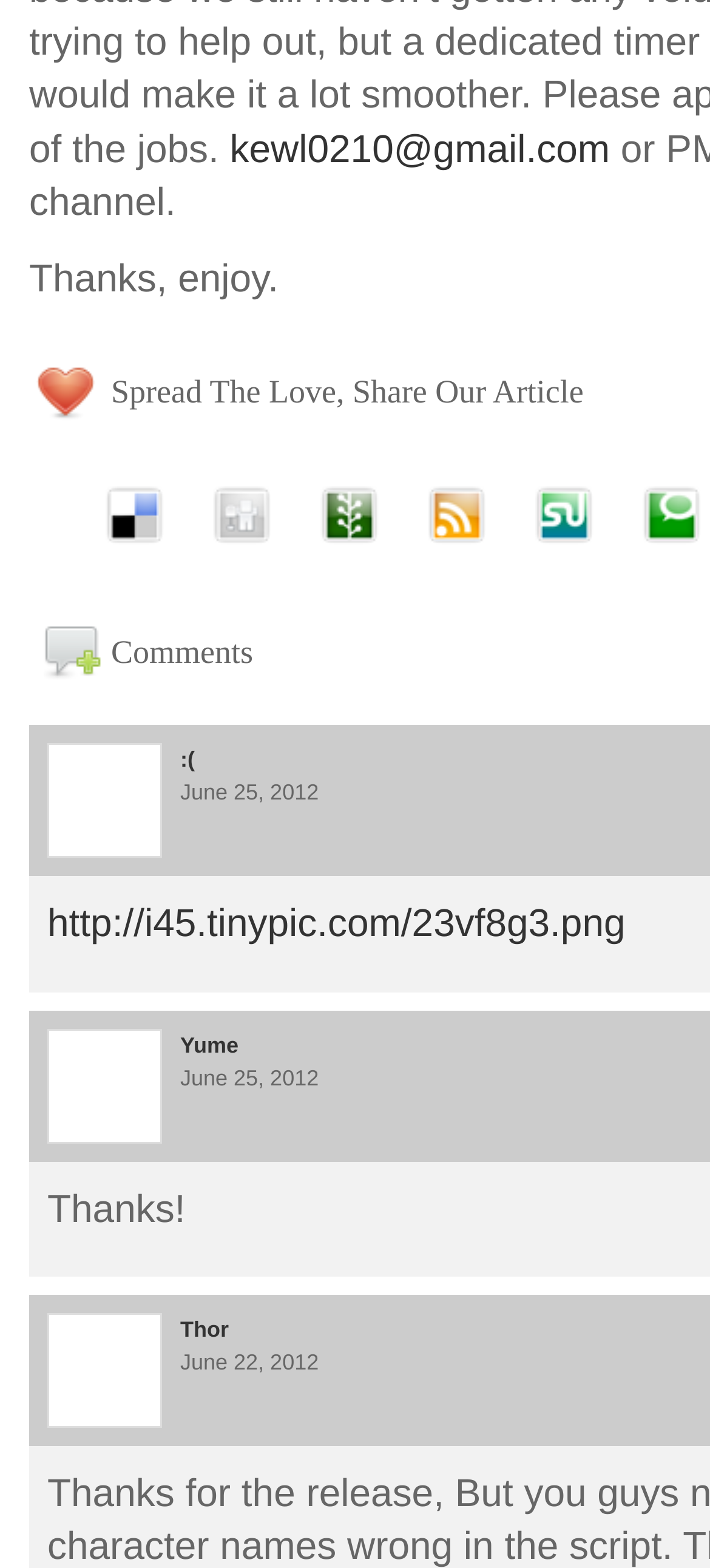Find the bounding box coordinates of the element to click in order to complete the given instruction: "Open the RSS link."

[0.587, 0.303, 0.7, 0.354]